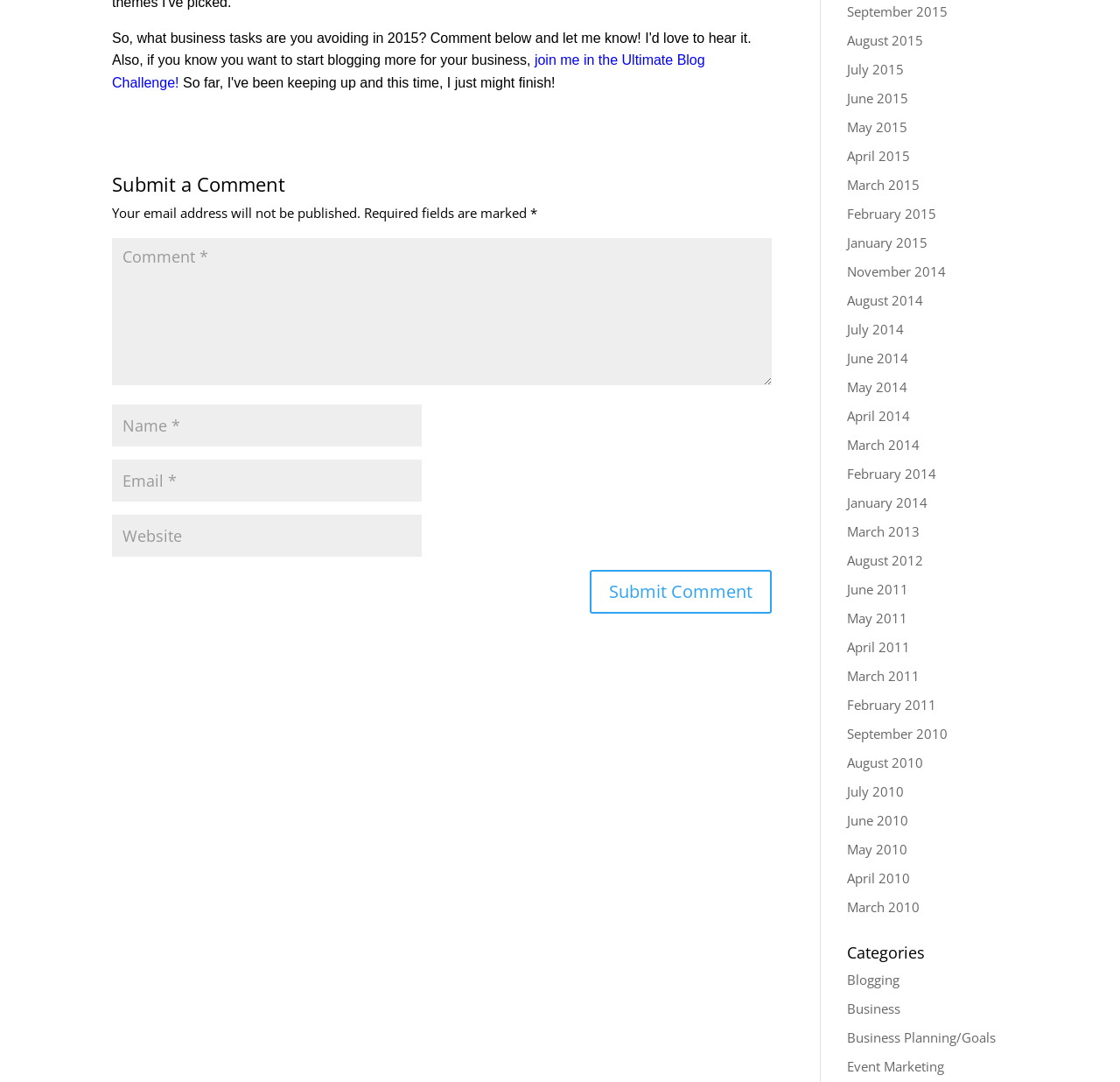Identify the bounding box coordinates of the area that should be clicked in order to complete the given instruction: "Enter your name". The bounding box coordinates should be four float numbers between 0 and 1, i.e., [left, top, right, bottom].

[0.1, 0.374, 0.377, 0.413]